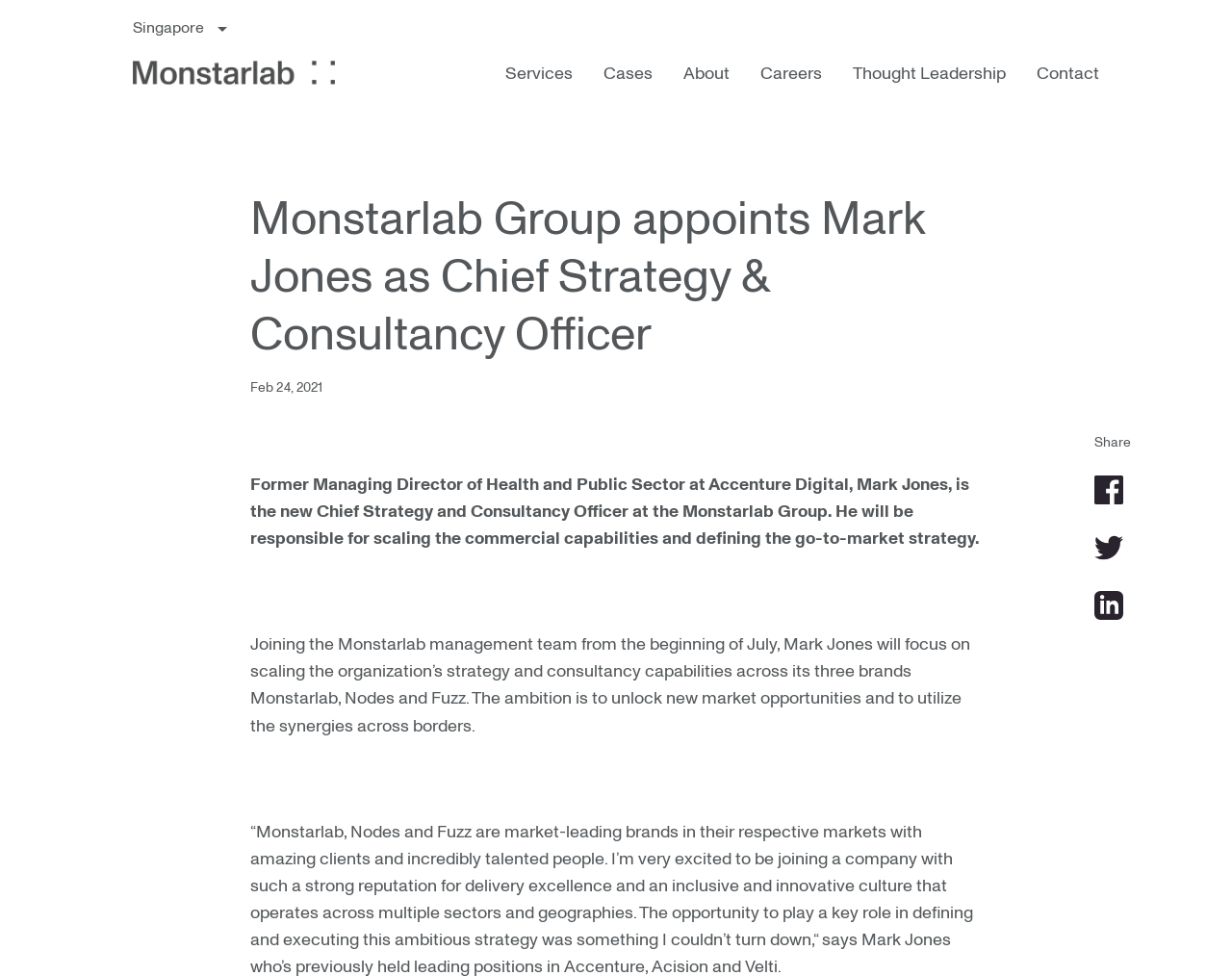What is Mark Jones' new role?
Please respond to the question thoroughly and include all relevant details.

Based on the webpage content, Mark Jones is appointed as the new Chief Strategy and Consultancy Officer at the Monstarlab Group, as stated in the heading and the static text.